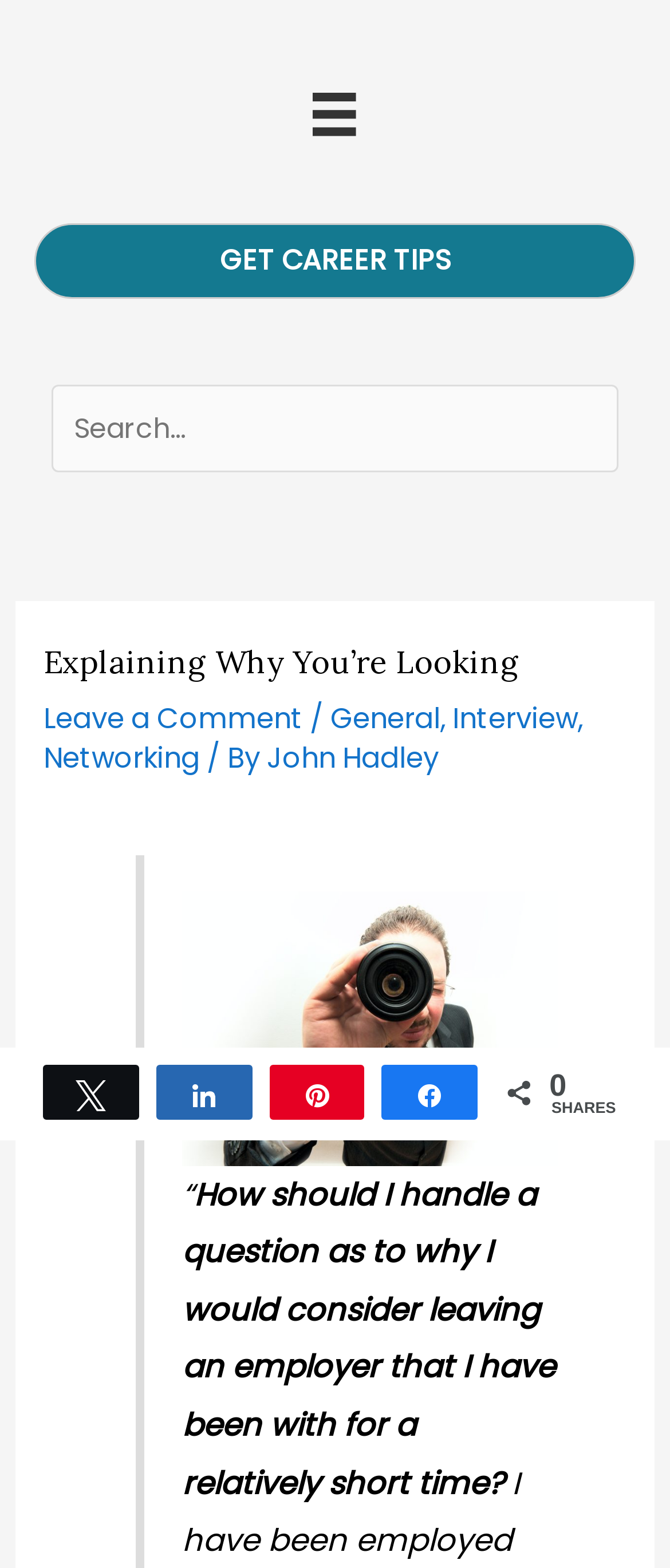What is the number of shares for this article?
Use the image to answer the question with a single word or phrase.

0